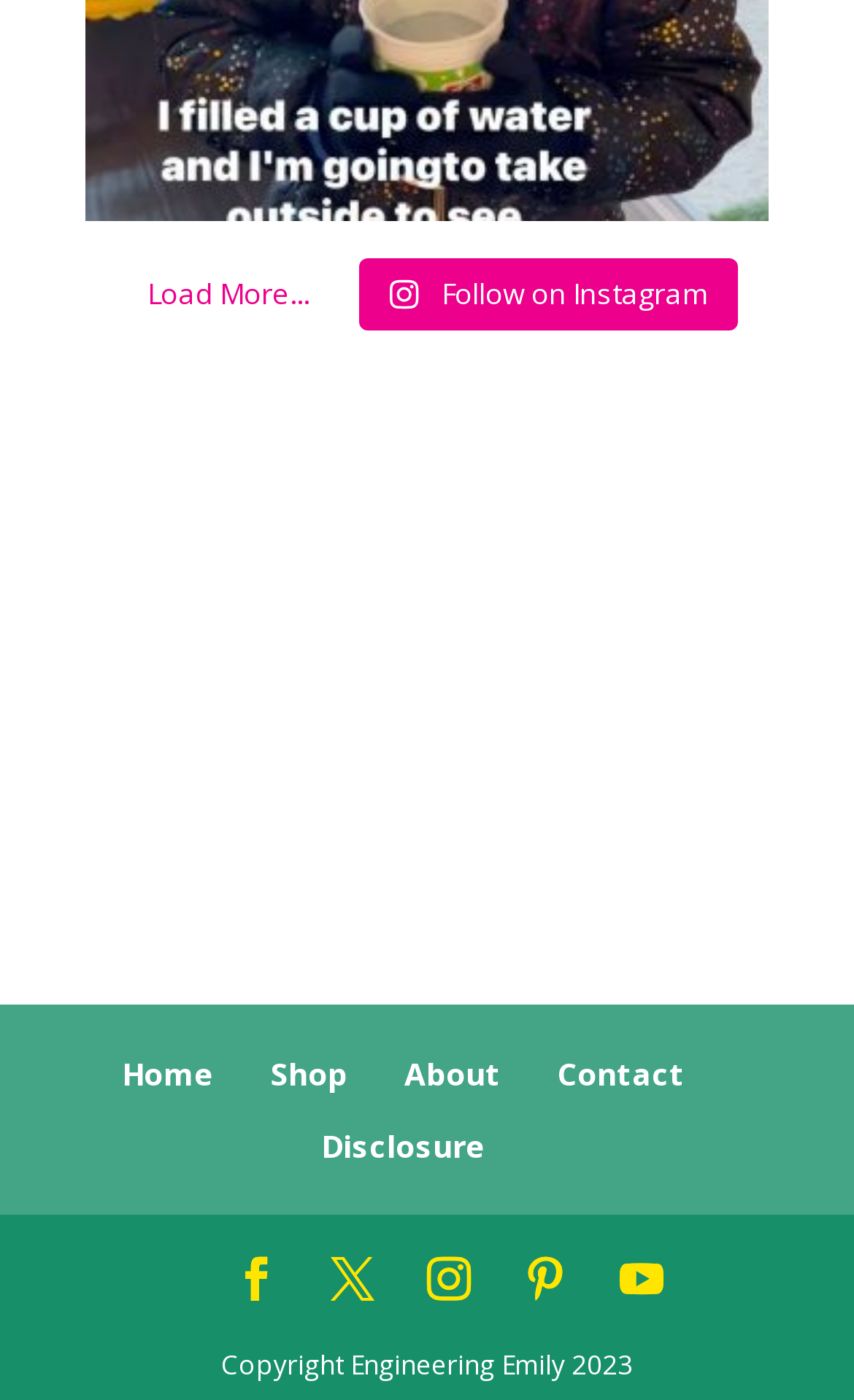Kindly determine the bounding box coordinates for the clickable area to achieve the given instruction: "Open about page".

[0.473, 0.752, 0.586, 0.782]